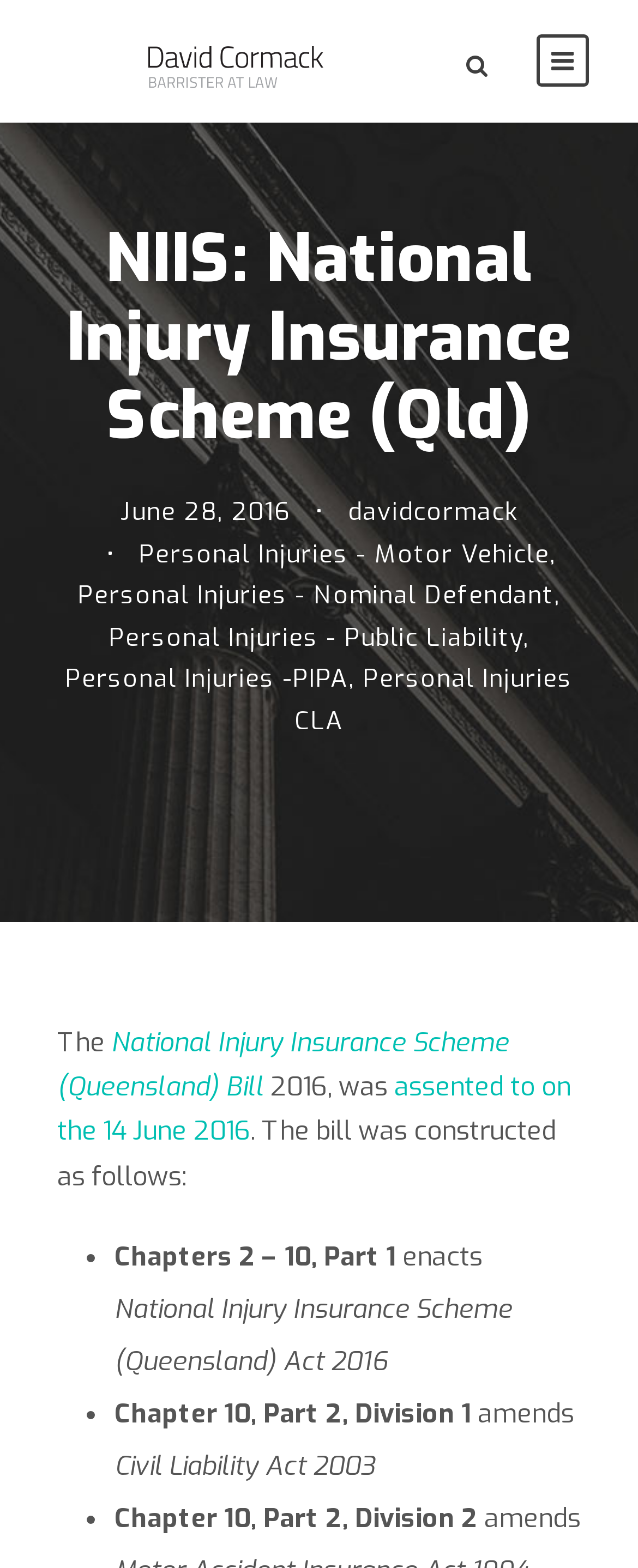Provide a single word or phrase answer to the question: 
What is the purpose of Chapter 10, Part 2, Division 1?

amends Civil Liability Act 2003